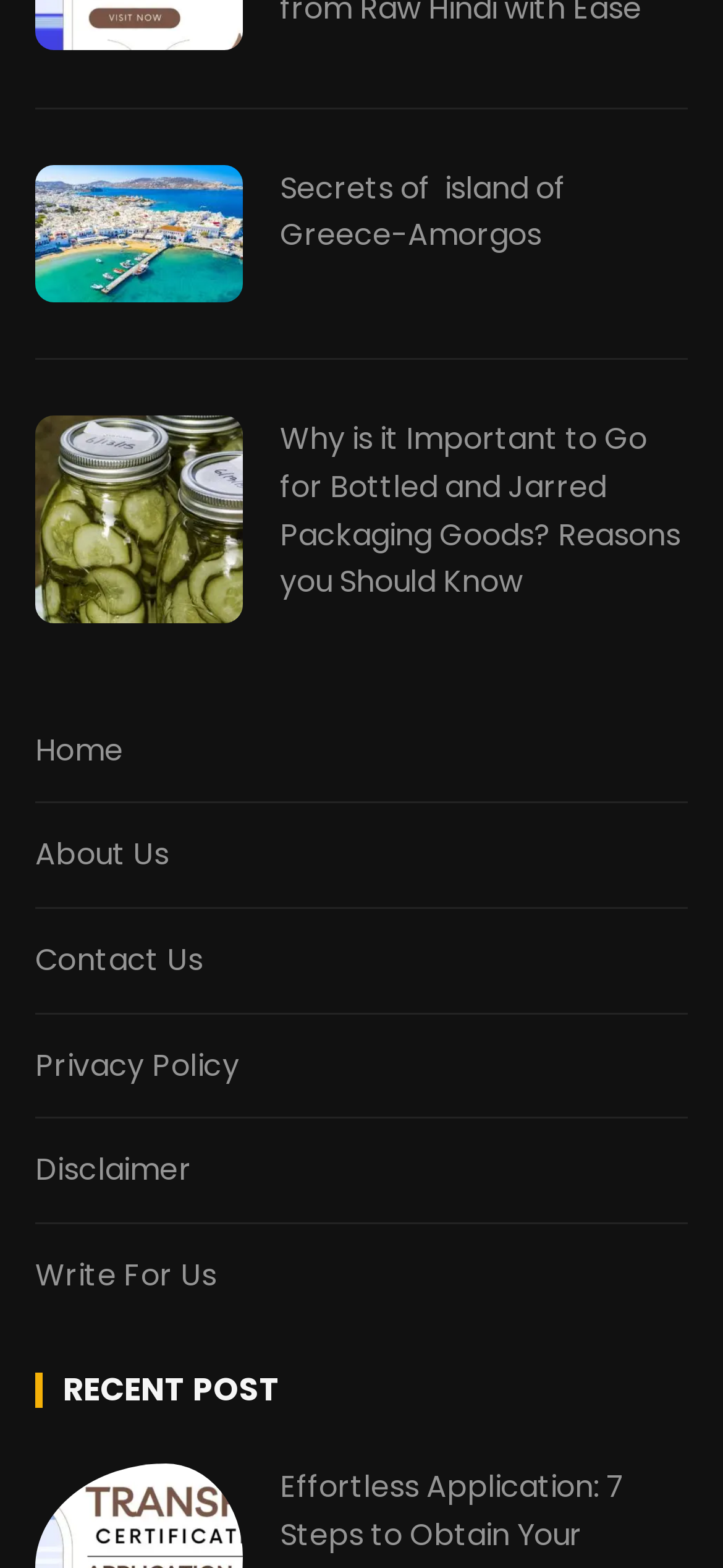How many articles are on the webpage?
Provide a one-word or short-phrase answer based on the image.

2